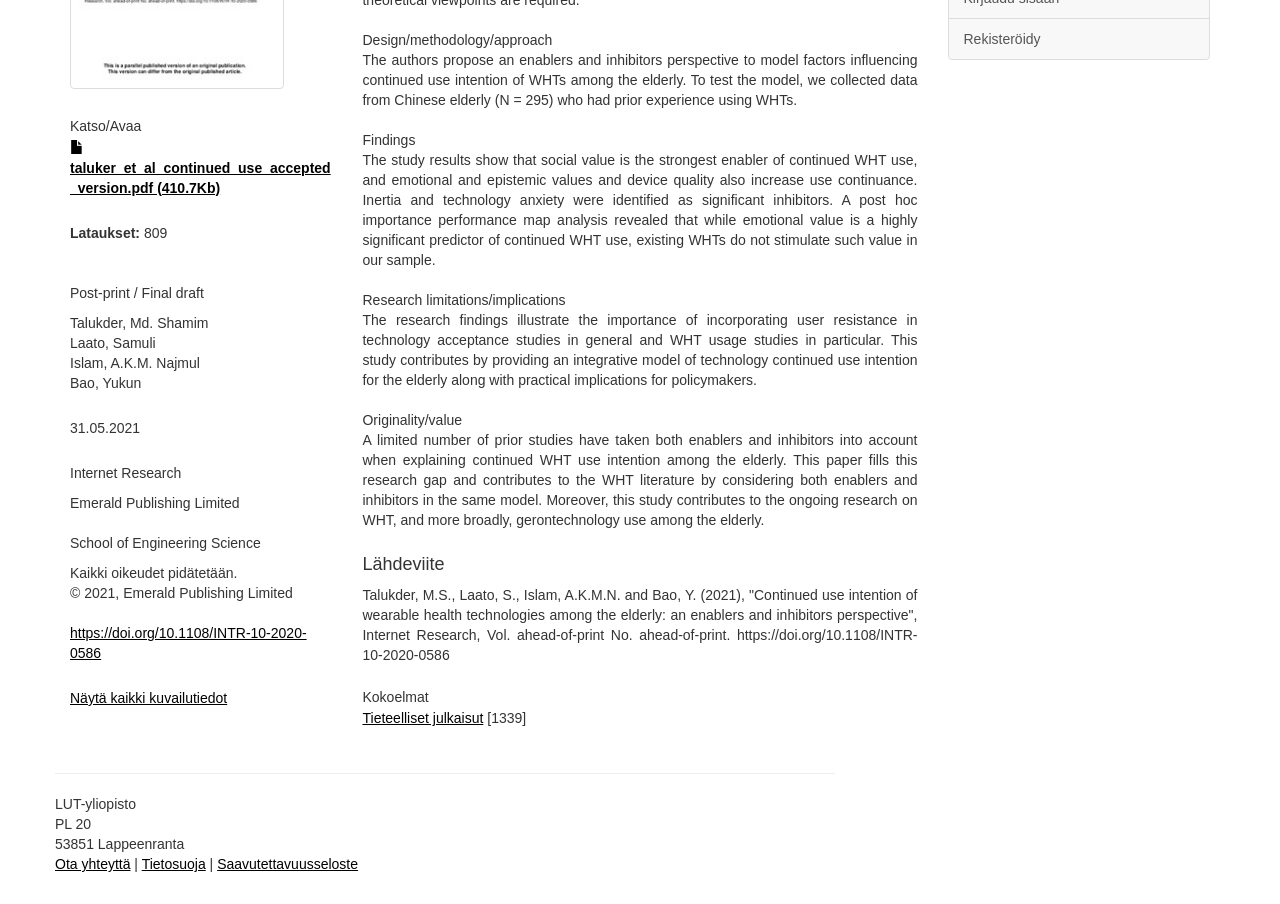Extract the bounding box coordinates for the UI element described as: "Ota yhteyttä".

[0.043, 0.947, 0.102, 0.965]